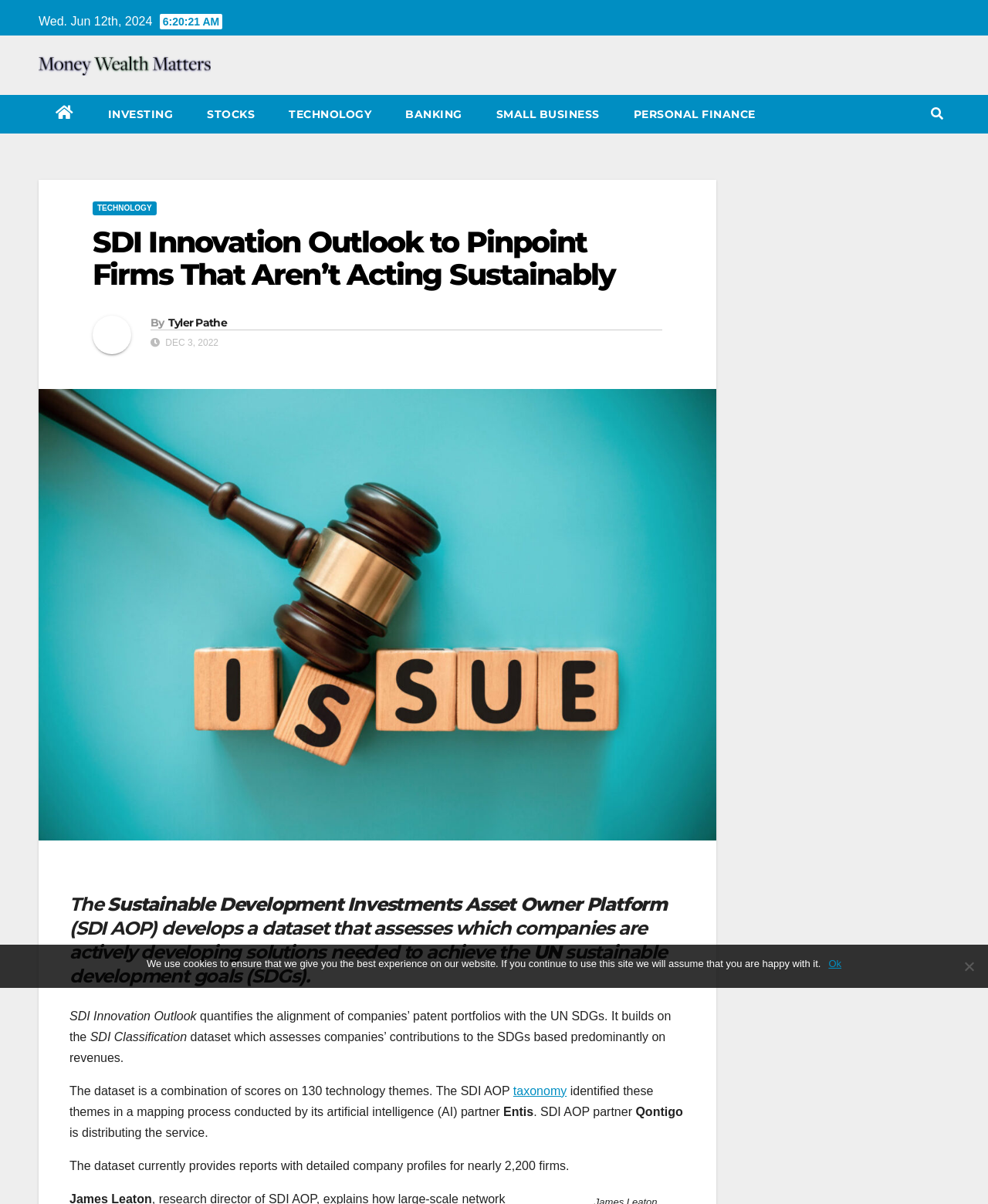What is the name of the AI partner that helped identify technology themes?
Please answer the question with a detailed and comprehensive explanation.

I found the name of the AI partner by looking at the static text element that says 'Entis' which is located in the paragraph that explains the mapping process conducted by the AI partner.